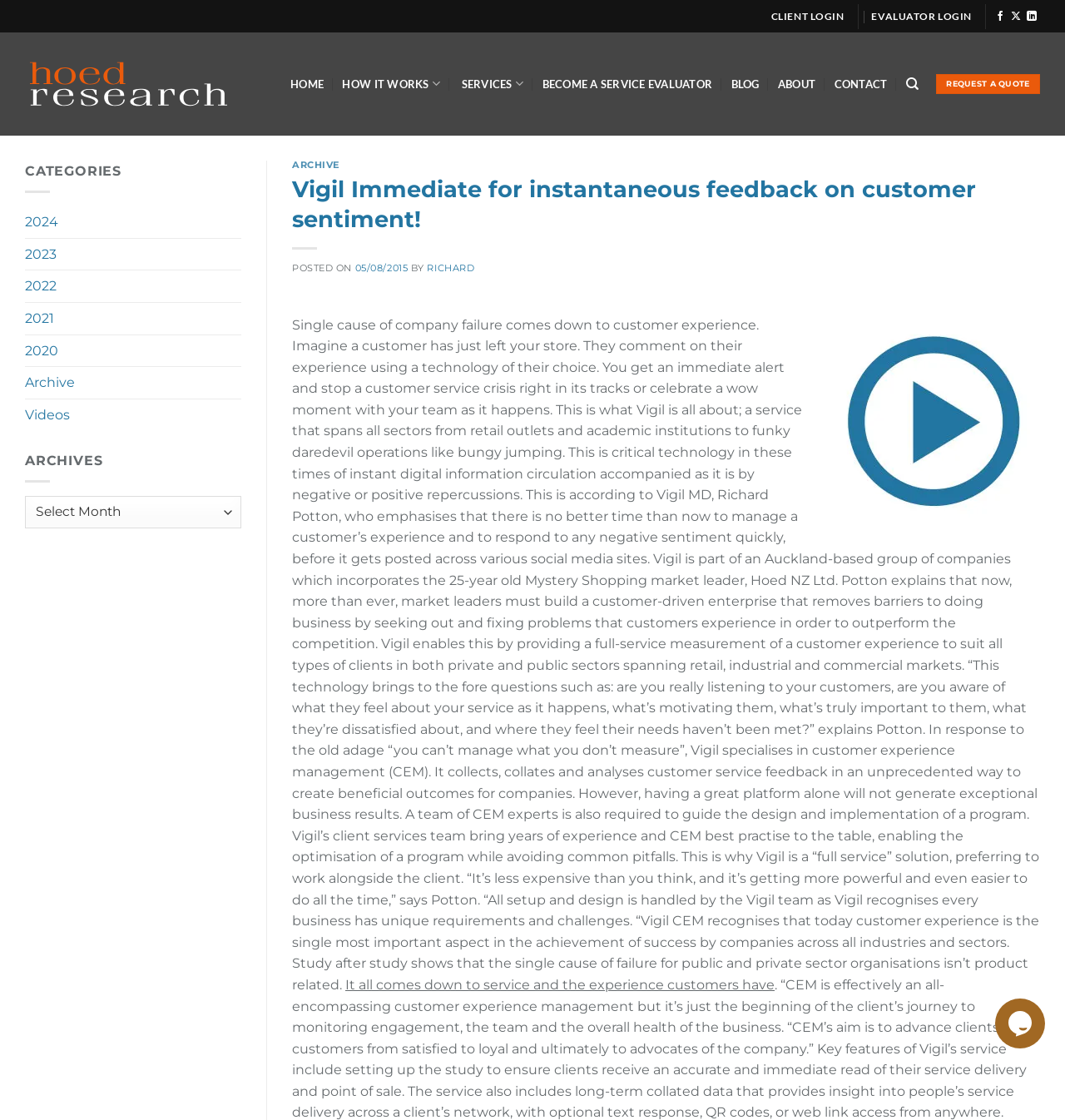Identify the bounding box coordinates of the clickable section necessary to follow the following instruction: "Search". The coordinates should be presented as four float numbers from 0 to 1, i.e., [left, top, right, bottom].

[0.851, 0.061, 0.863, 0.089]